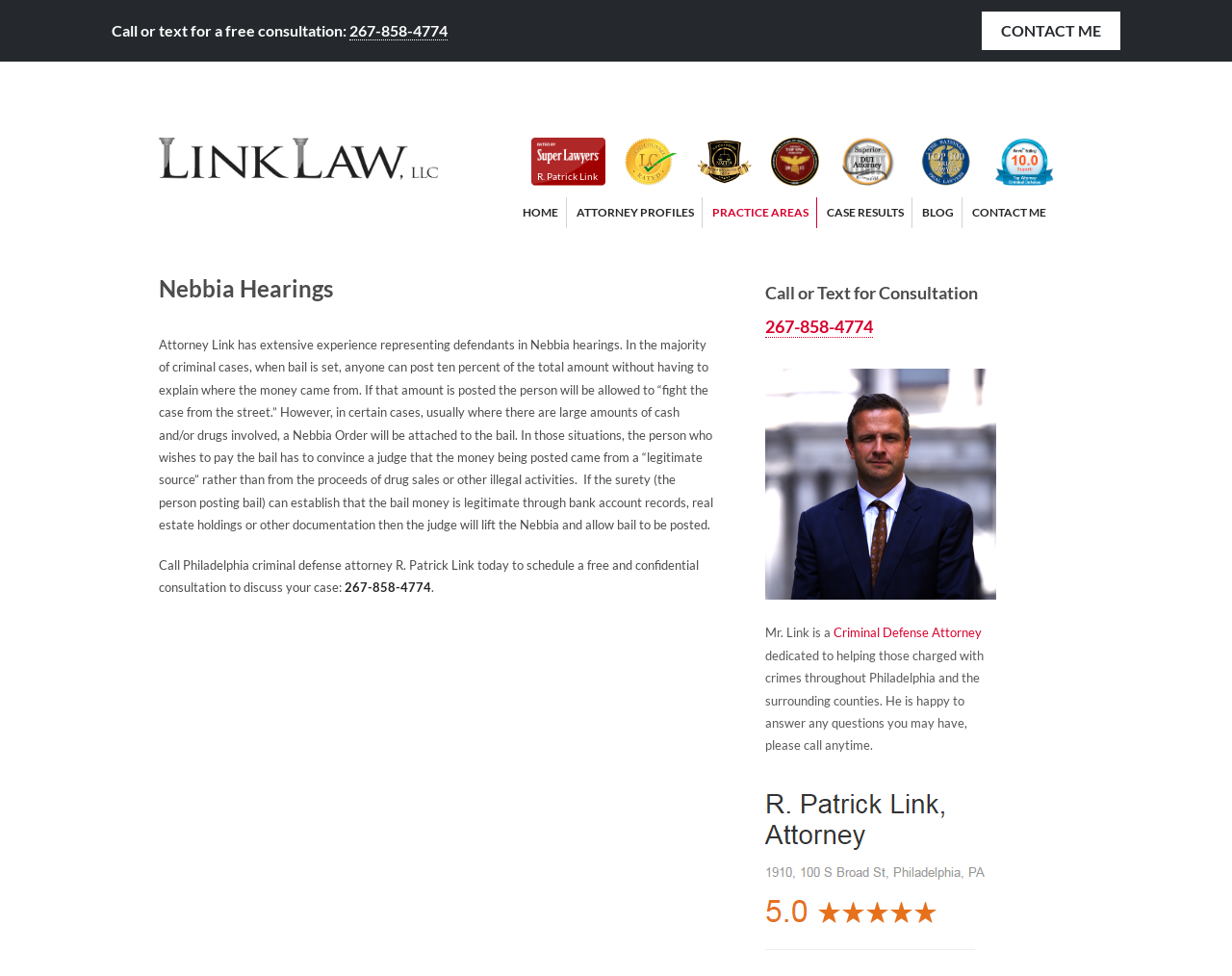Construct a comprehensive caption that outlines the webpage's structure and content.

This webpage is about Link Law, a criminal defense law firm in Philadelphia, PA. At the top, there is a heading with the firm's name and a logo. Below the heading, there are several links to the firm's social media profiles and awards, including "Top Attorney Criminal Defense Law" and "Nationally Ranked DUI Attorney". 

On the left side, there is a main section that takes up most of the page. It starts with a heading "Nebbia Hearings" and then explains what Nebbia hearings are and how Attorney Link can help with them. The text describes the process of posting bail and the requirements for proving the legitimacy of the bail money. 

Below the explanatory text, there is a call to action to schedule a free consultation with Attorney Link, along with his phone number. On the right side of the page, there is a section with a heading "Call or Text for Consultation" and a large image of Attorney Link. Below the image, there is a brief description of Attorney Link's services and a call to action to contact him. 

At the top right corner, there are links to other pages on the website, including "HOME", "ATTORNEY PROFILES", "PRACTICE AREAS", "CASE RESULTS", "BLOG", and "CONTACT ME".